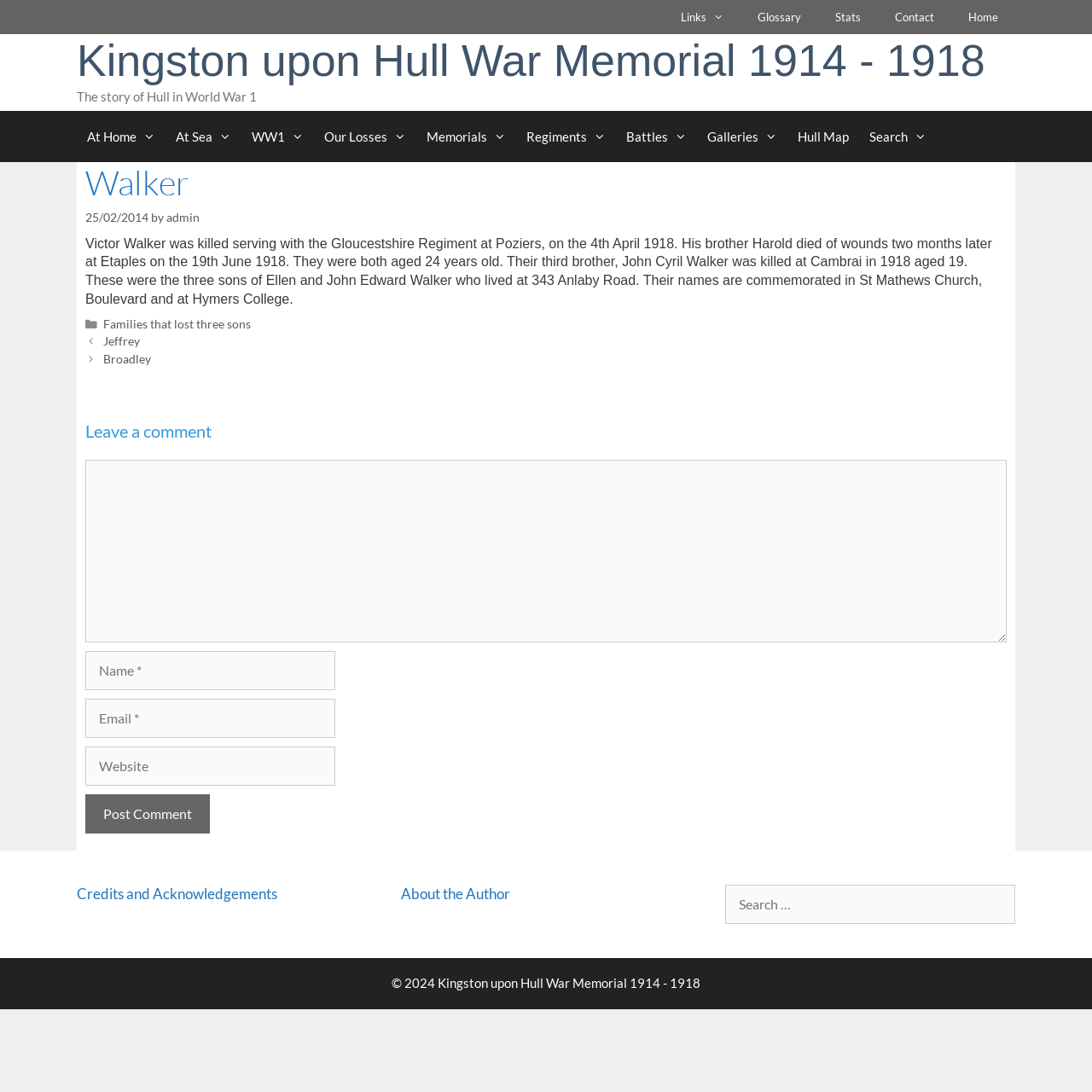What is the last link under 'Our Losses'?
Refer to the screenshot and respond with a concise word or phrase.

Deaths at home and after the war